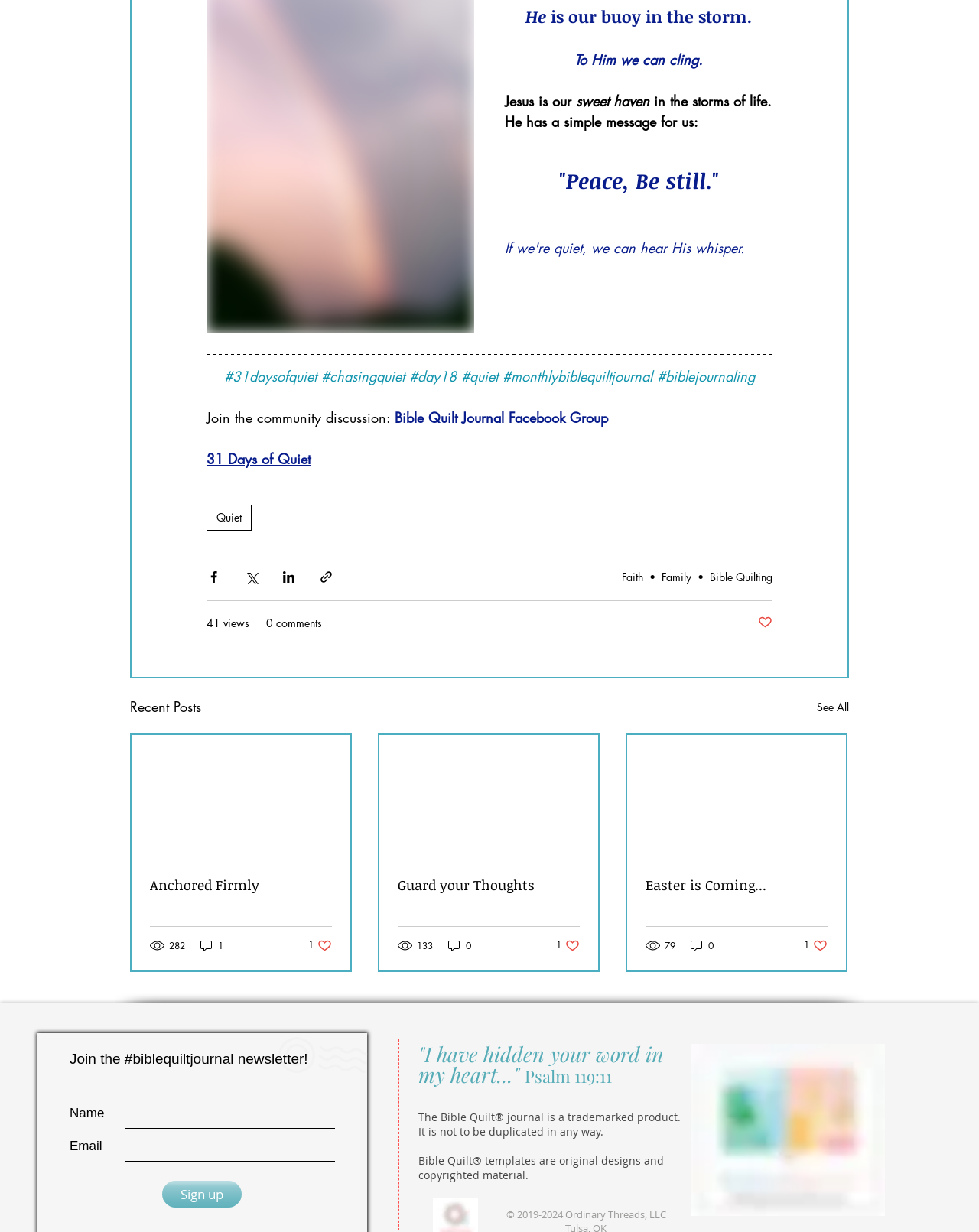Given the element description "Guard your Thoughts" in the screenshot, predict the bounding box coordinates of that UI element.

[0.406, 0.711, 0.592, 0.726]